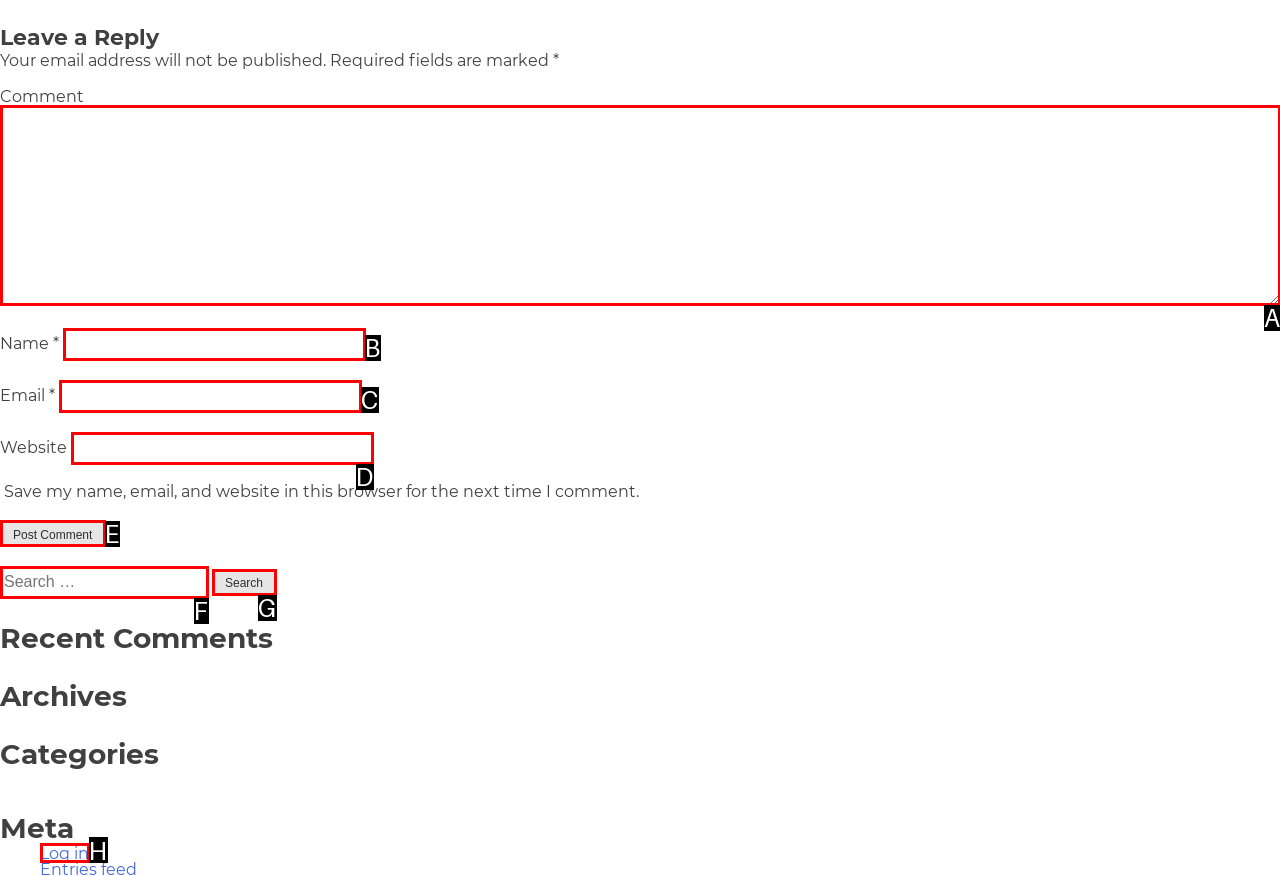Identify the HTML element that matches the description: parent_node: Website name="url"
Respond with the letter of the correct option.

D